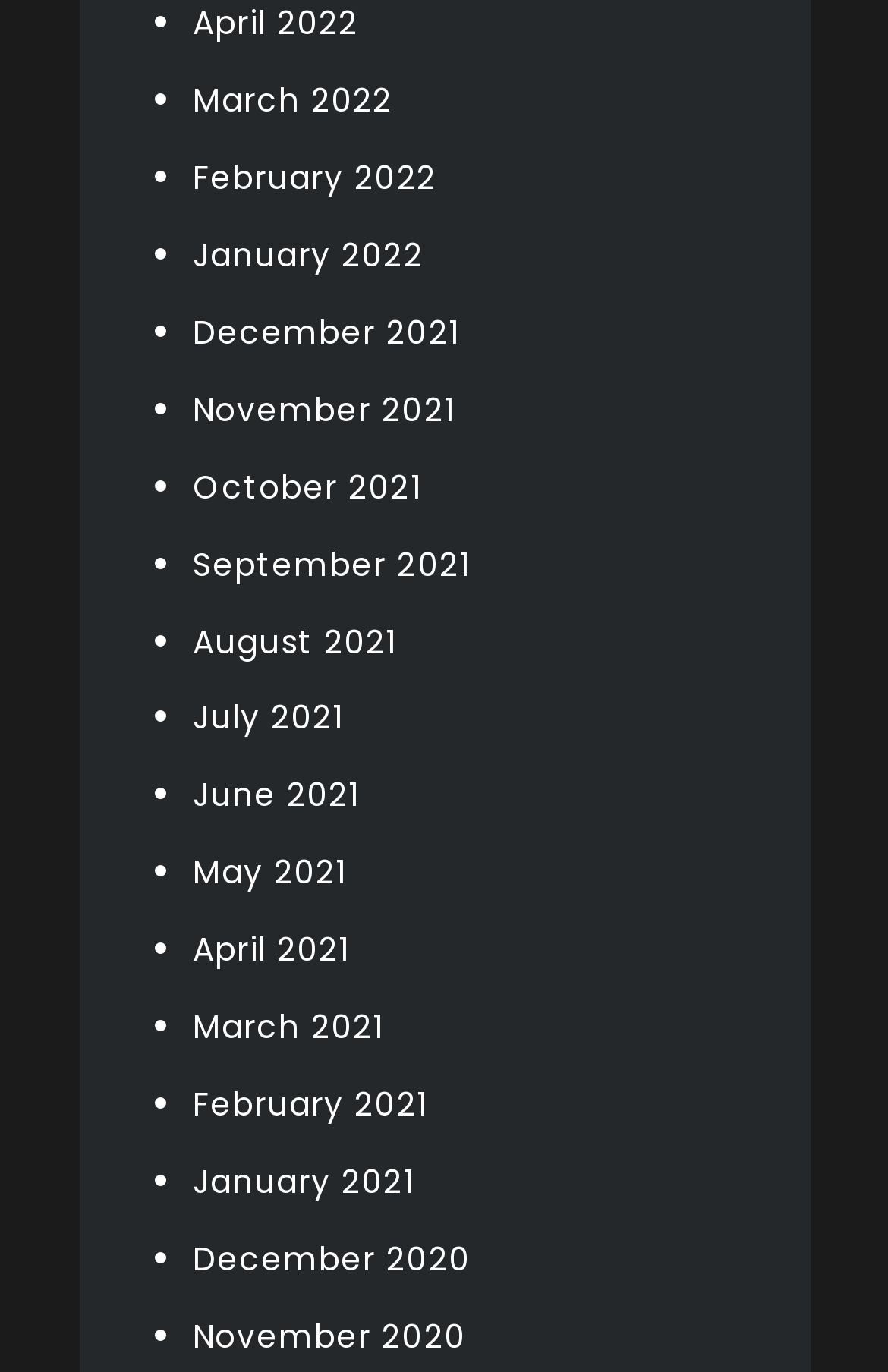Please give the bounding box coordinates of the area that should be clicked to fulfill the following instruction: "View June 2021". The coordinates should be in the format of four float numbers from 0 to 1, i.e., [left, top, right, bottom].

[0.217, 0.563, 0.405, 0.596]